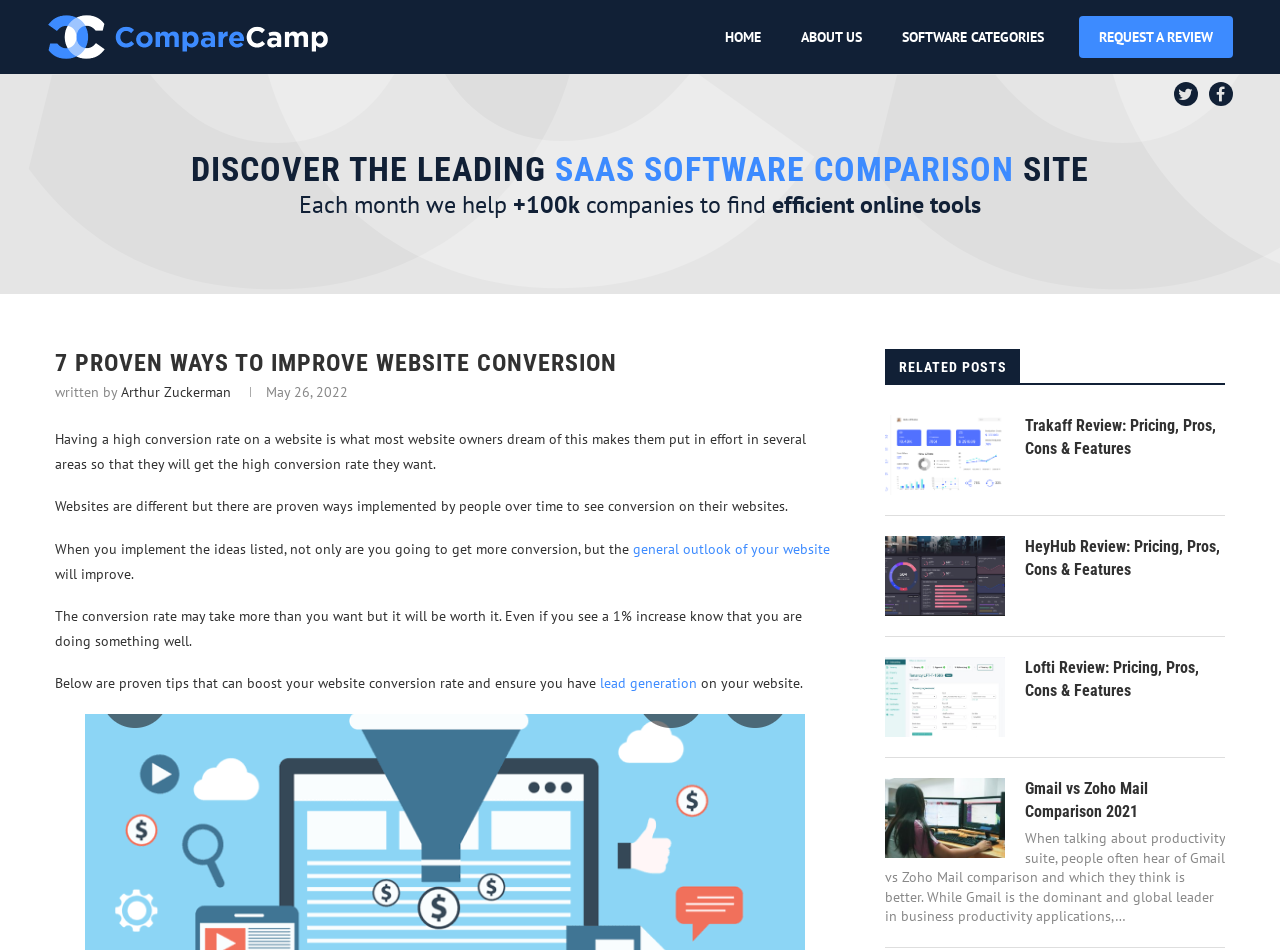Who wrote the article?
Answer with a single word or phrase by referring to the visual content.

Arthur Zuckerman